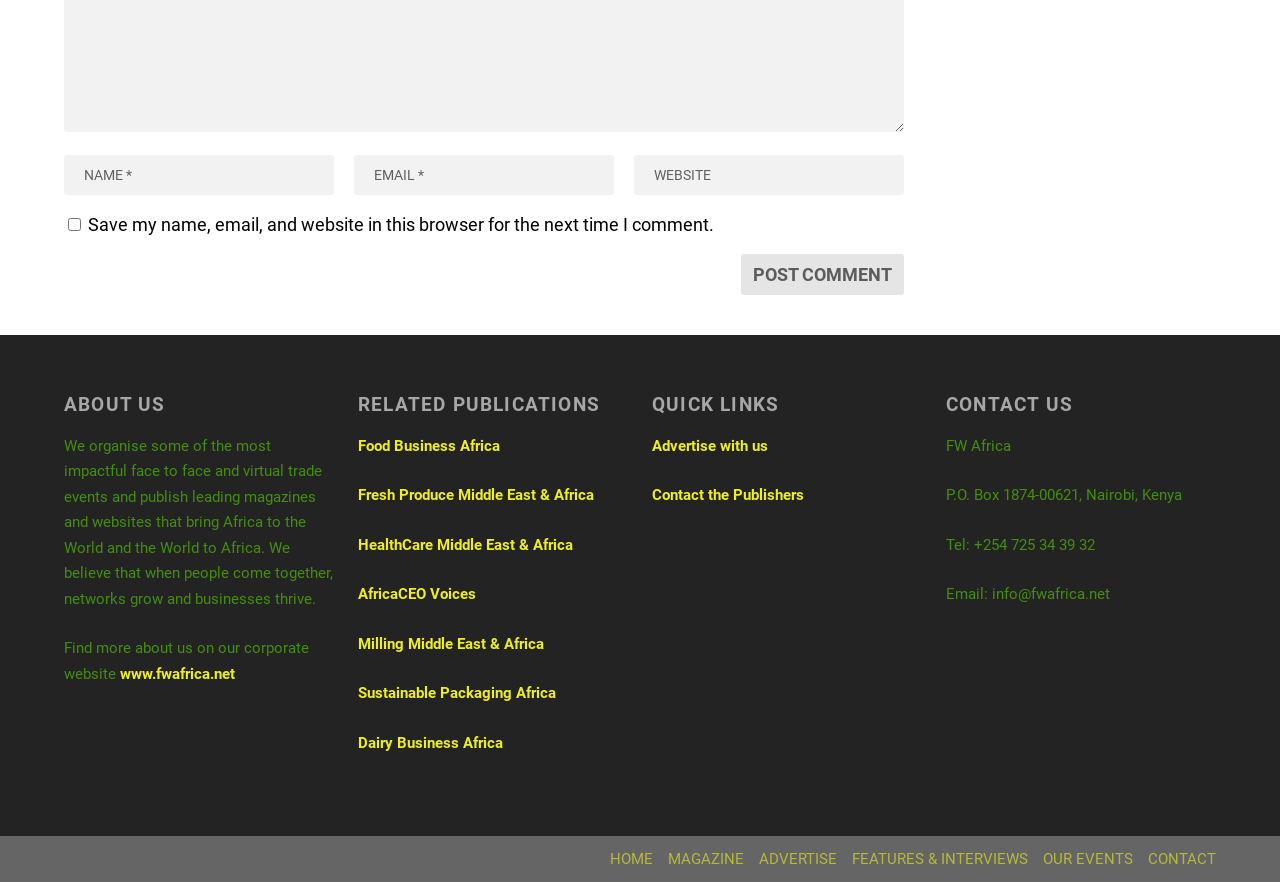Please determine the bounding box coordinates of the section I need to click to accomplish this instruction: "Input your email".

[0.277, 0.16, 0.48, 0.206]